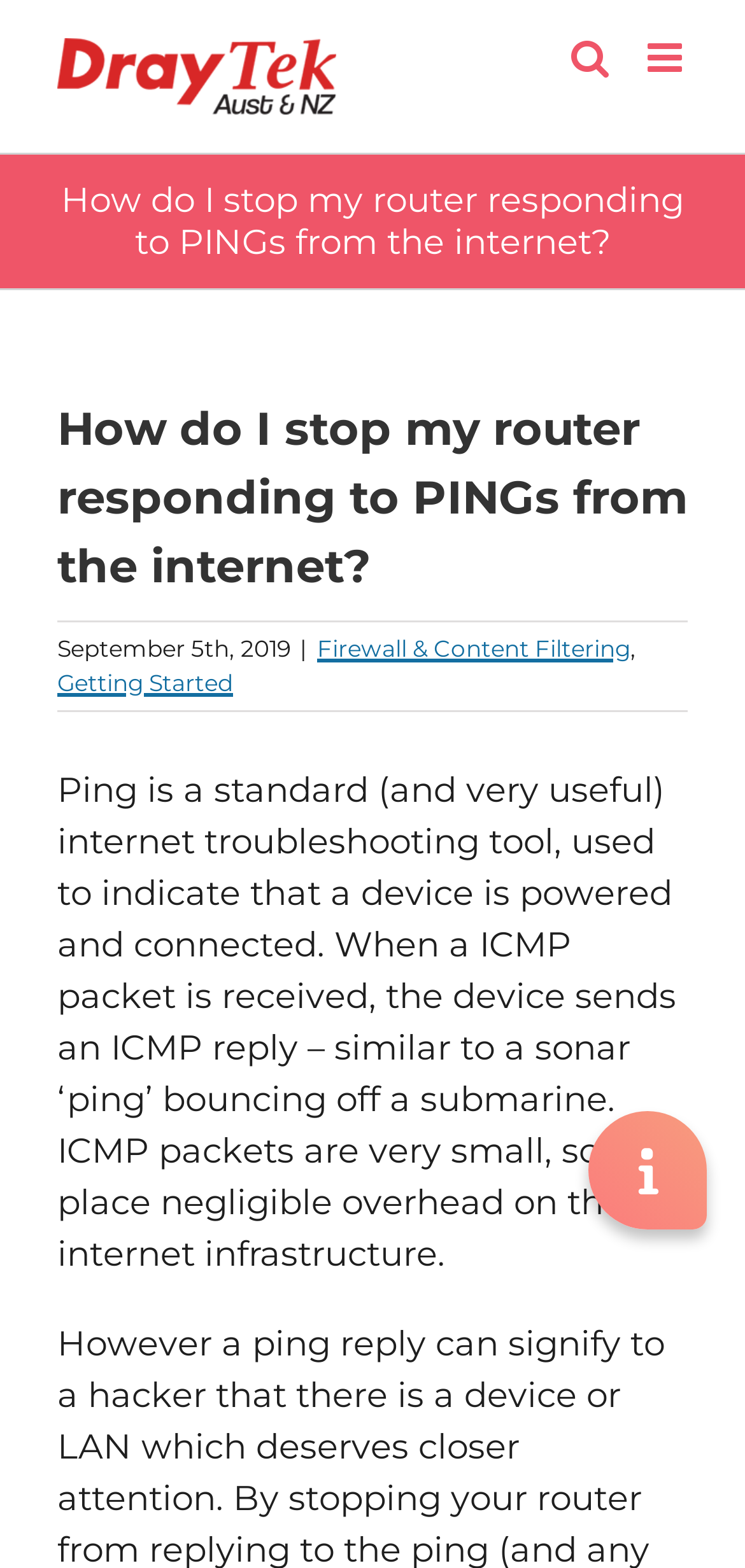Show the bounding box coordinates for the HTML element described as: "Firewall & Content Filtering".

[0.426, 0.404, 0.846, 0.422]